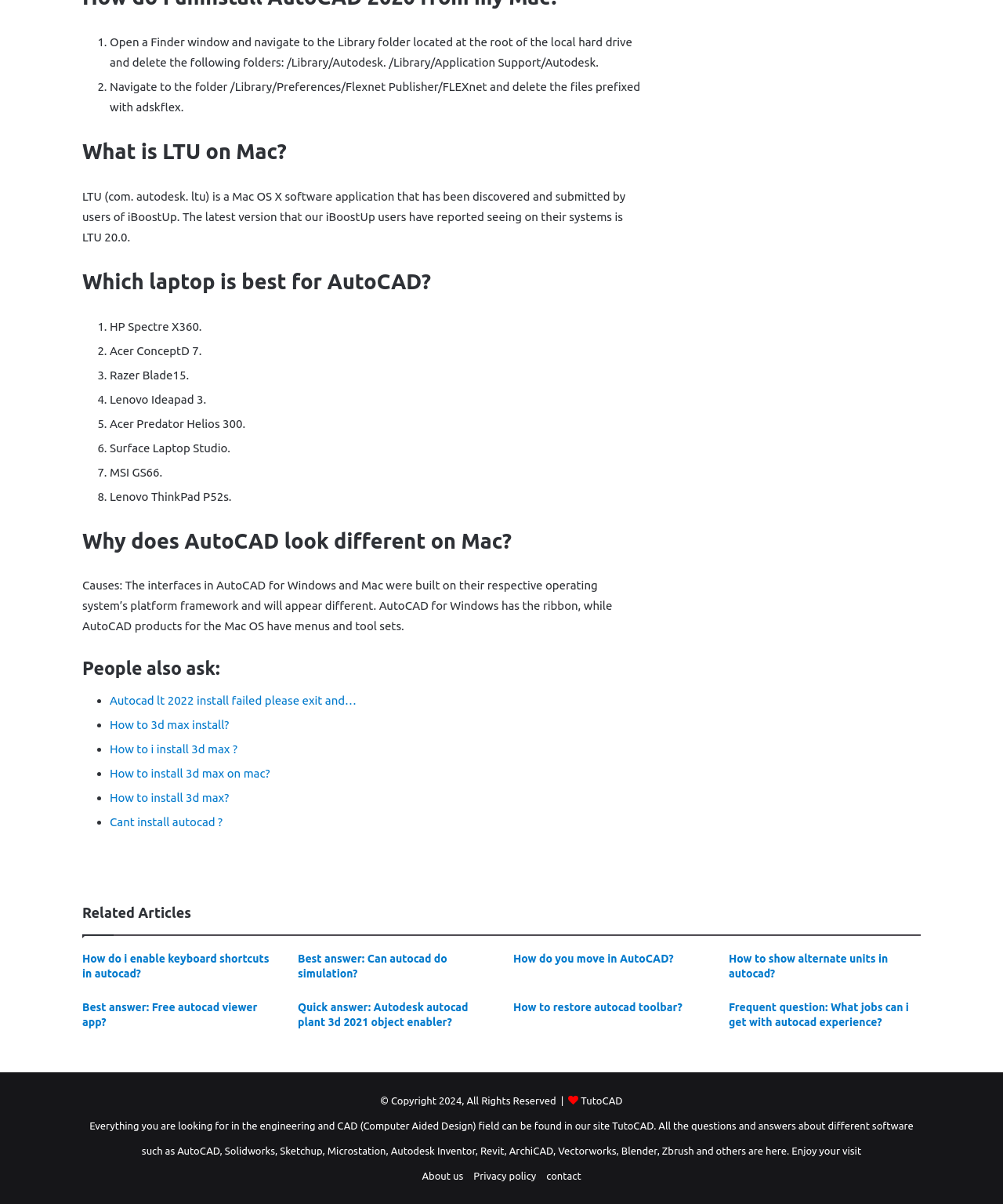Answer the question briefly using a single word or phrase: 
How many related articles are there?

8